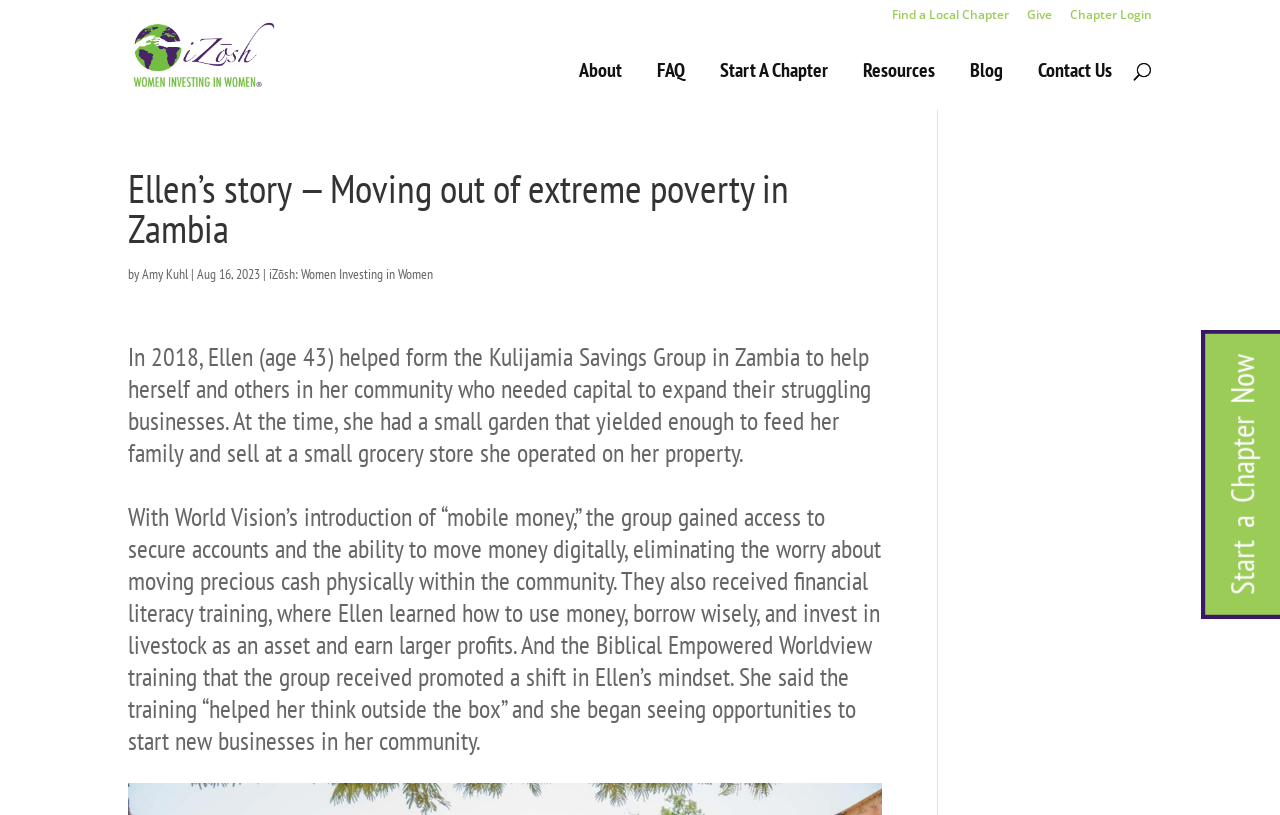Can you identify and provide the main heading of the webpage?

Ellen’s story — Moving out of extreme poverty in Zambia